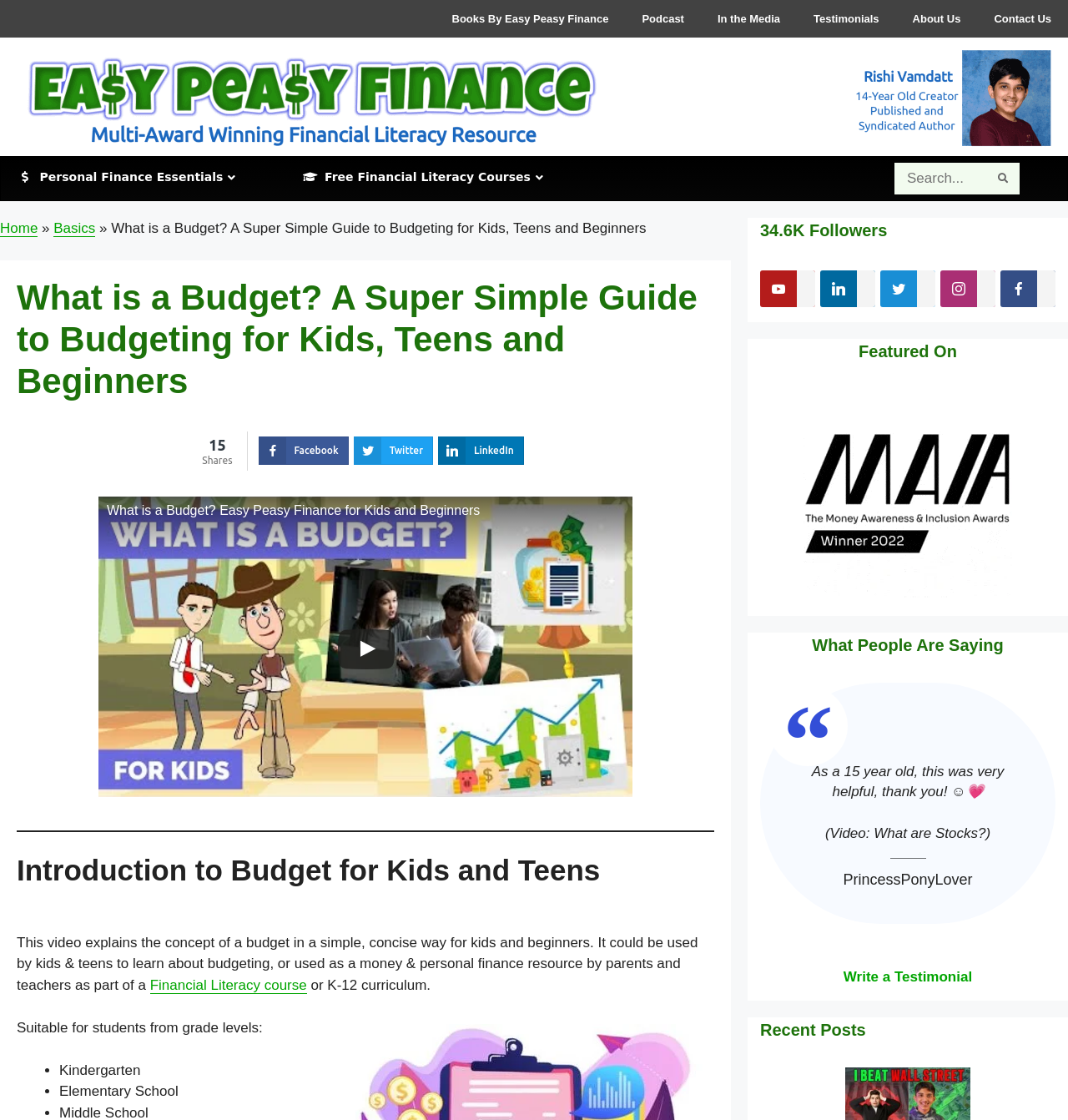Using the format (top-left x, top-left y, bottom-right x, bottom-right y), and given the element description, identify the bounding box coordinates within the screenshot: Contact Us

[0.915, 0.004, 1.0, 0.03]